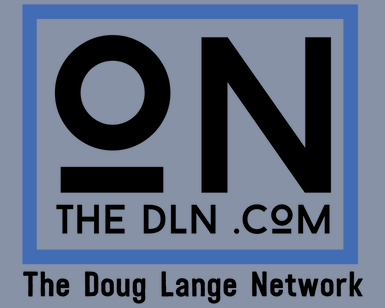What is written below the initials 'ON'?
Based on the screenshot, give a detailed explanation to answer the question.

Below the initials 'ON', the text 'THE DLN .COM' is written in a sleek font, which reinforces the network's brand identity.